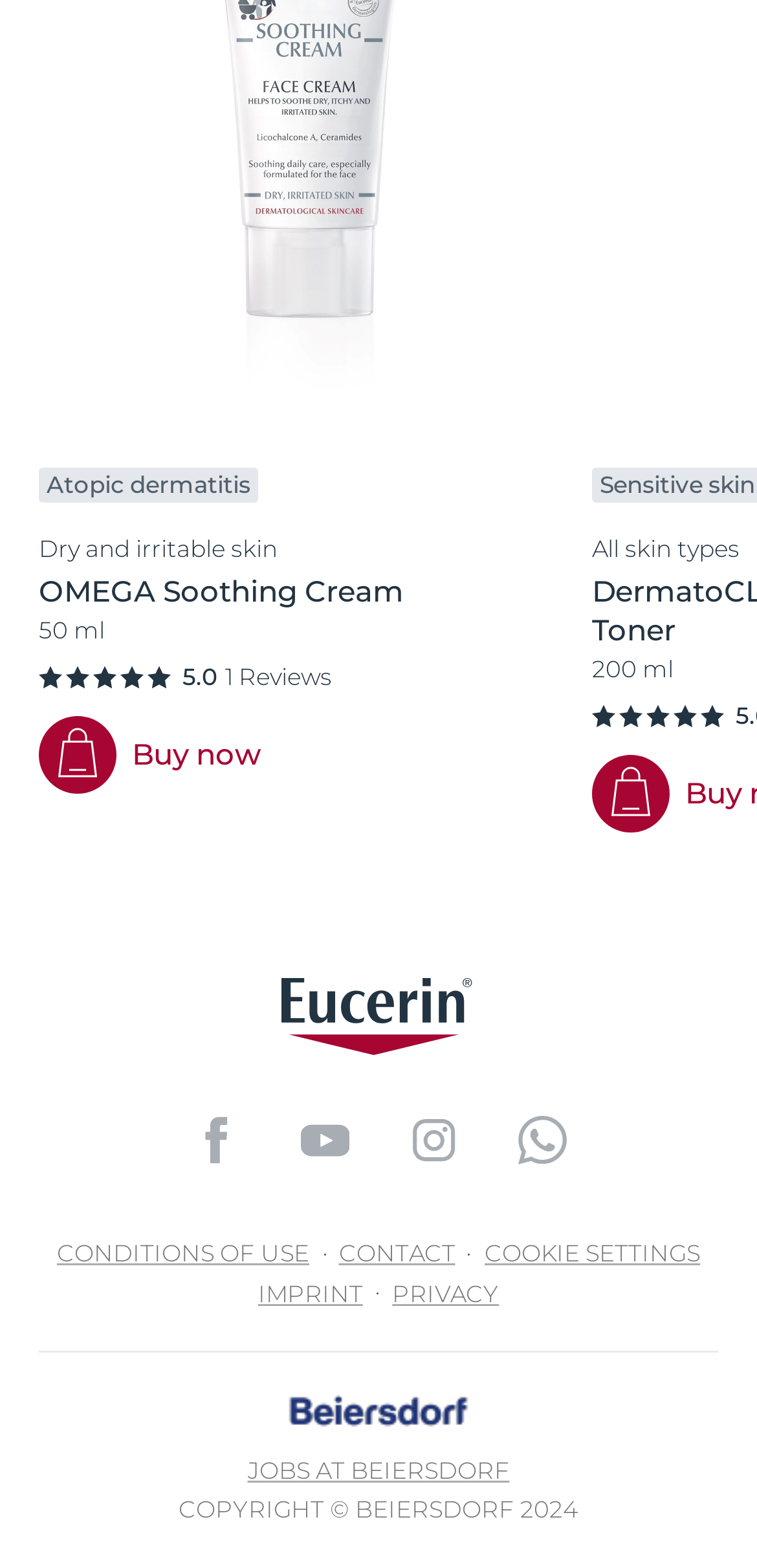Please identify the bounding box coordinates of the element I should click to complete this instruction: 'View 'CONDITIONS OF USE''. The coordinates should be given as four float numbers between 0 and 1, like this: [left, top, right, bottom].

[0.075, 0.79, 0.408, 0.809]